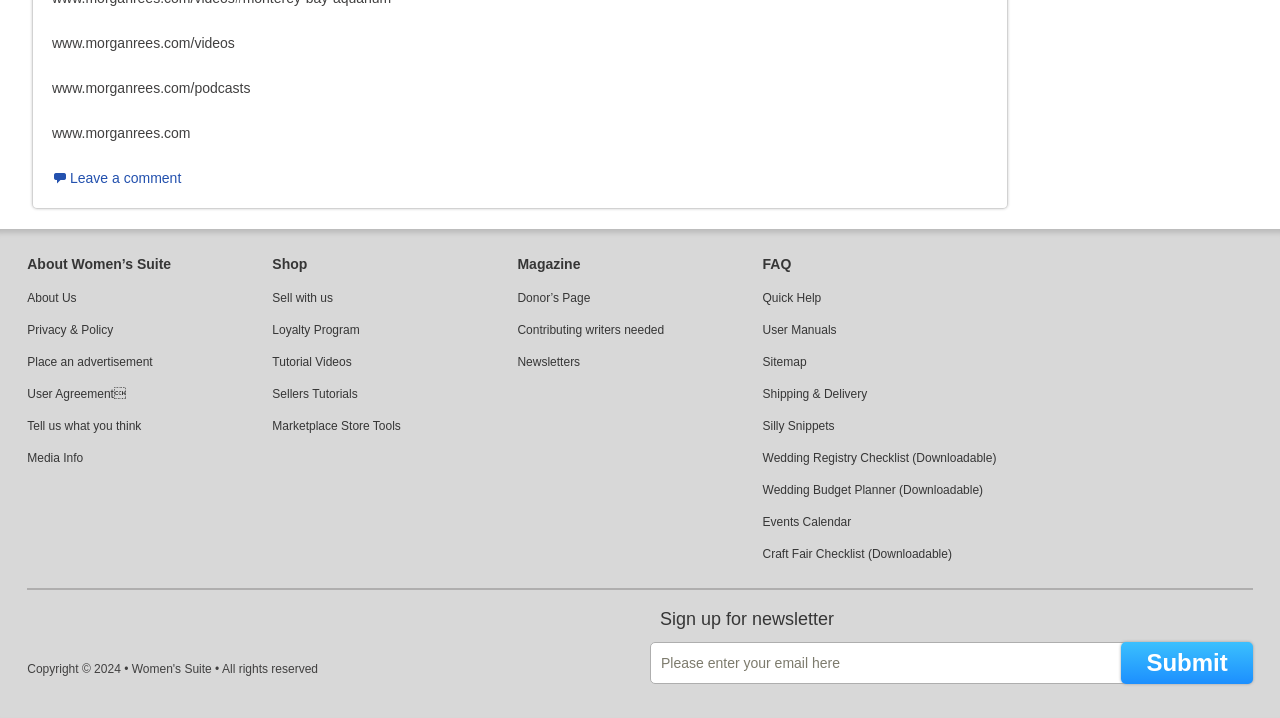What is the main category of the website?
Provide a detailed answer to the question using information from the image.

Based on the static text 'About Women’s Suite' and the overall structure of the webpage, it can be inferred that the main category of the website is related to women's interests or services.